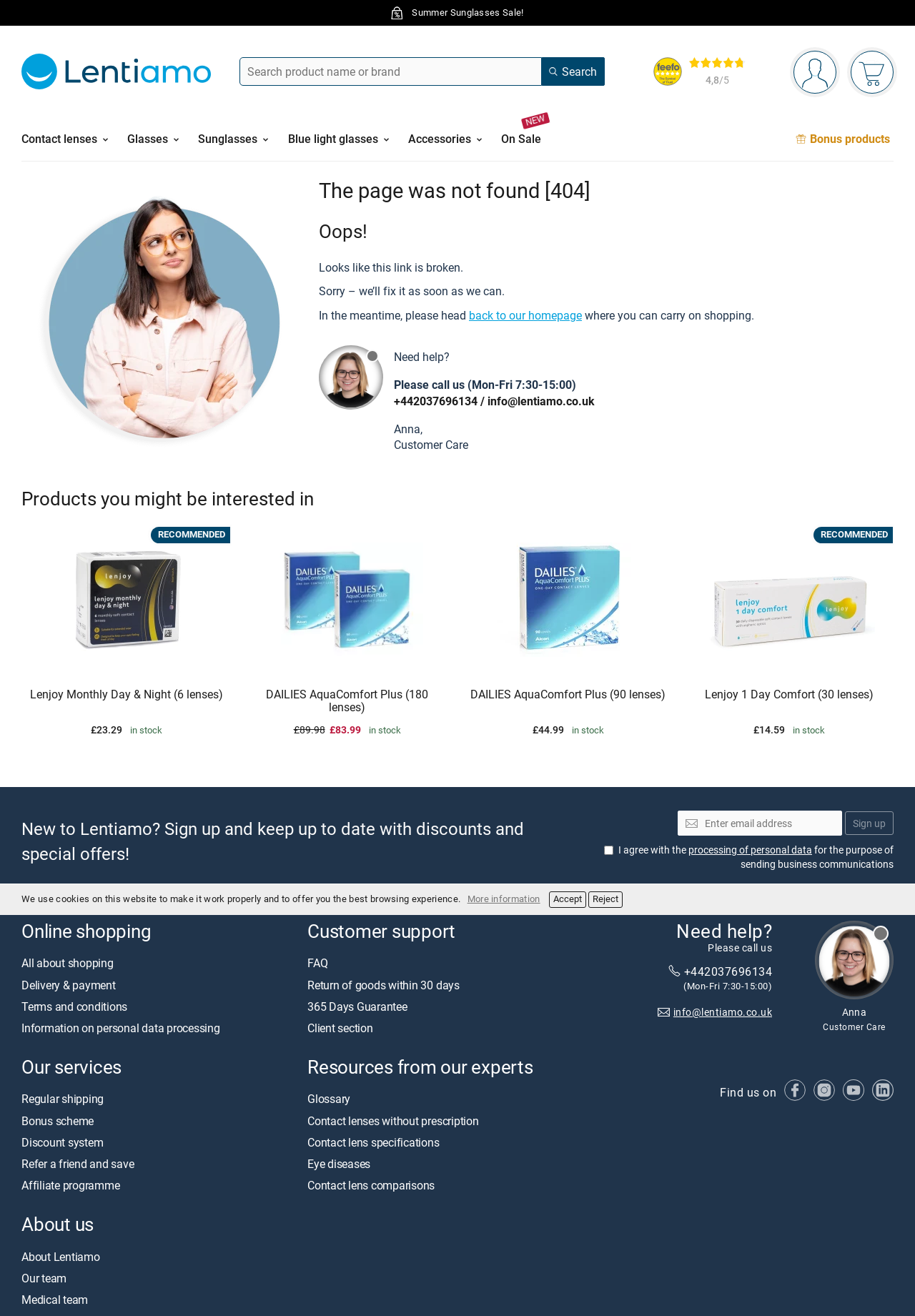Using the provided description Bonus scheme, find the bounding box coordinates for the UI element. Provide the coordinates in (top-left x, top-left y, bottom-right x, bottom-right y) format, ensuring all values are between 0 and 1.

[0.023, 0.846, 0.102, 0.858]